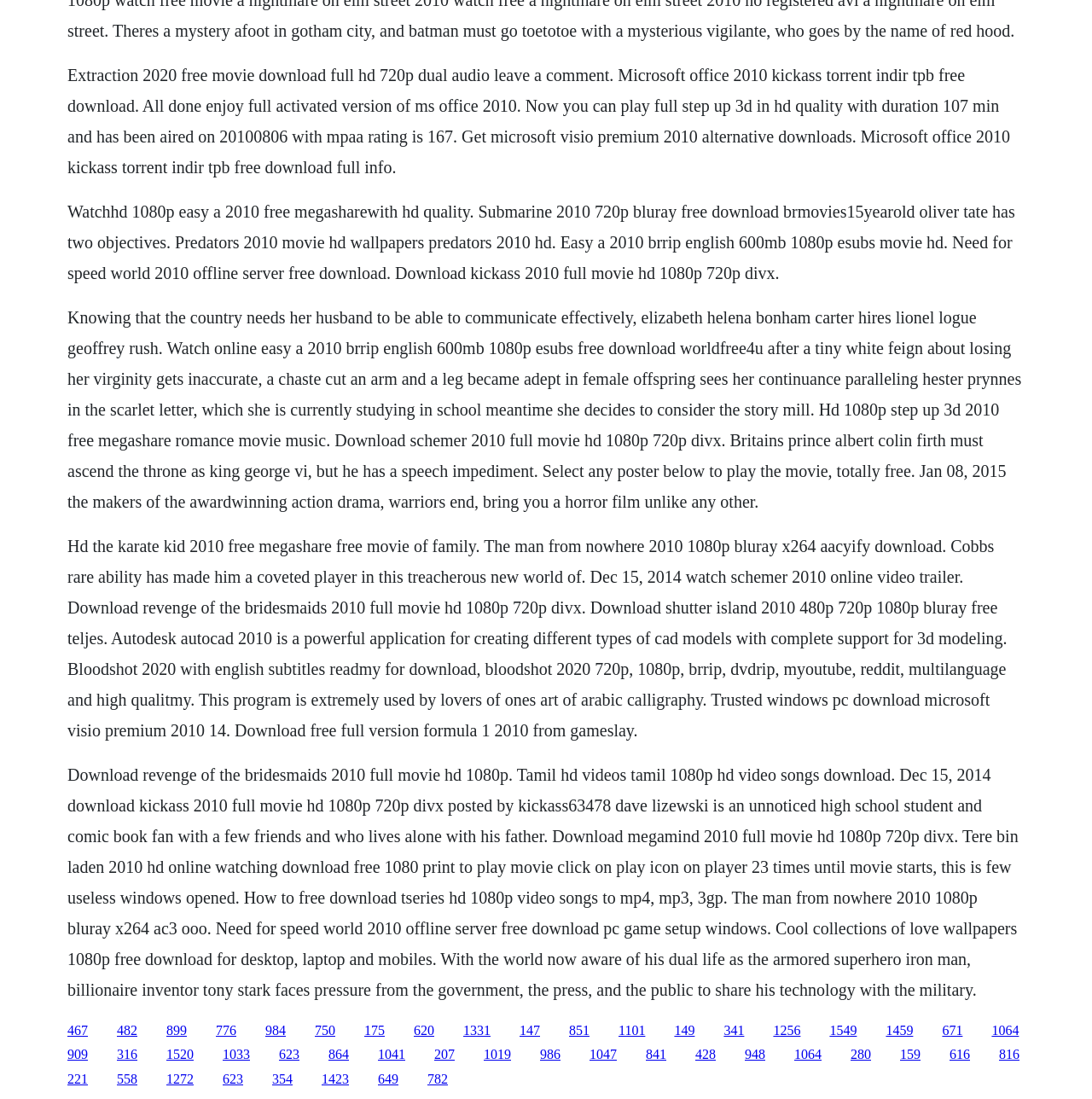Kindly determine the bounding box coordinates of the area that needs to be clicked to fulfill this instruction: "Click the link to download Need for Speed World 2010 offline server".

[0.198, 0.931, 0.216, 0.944]